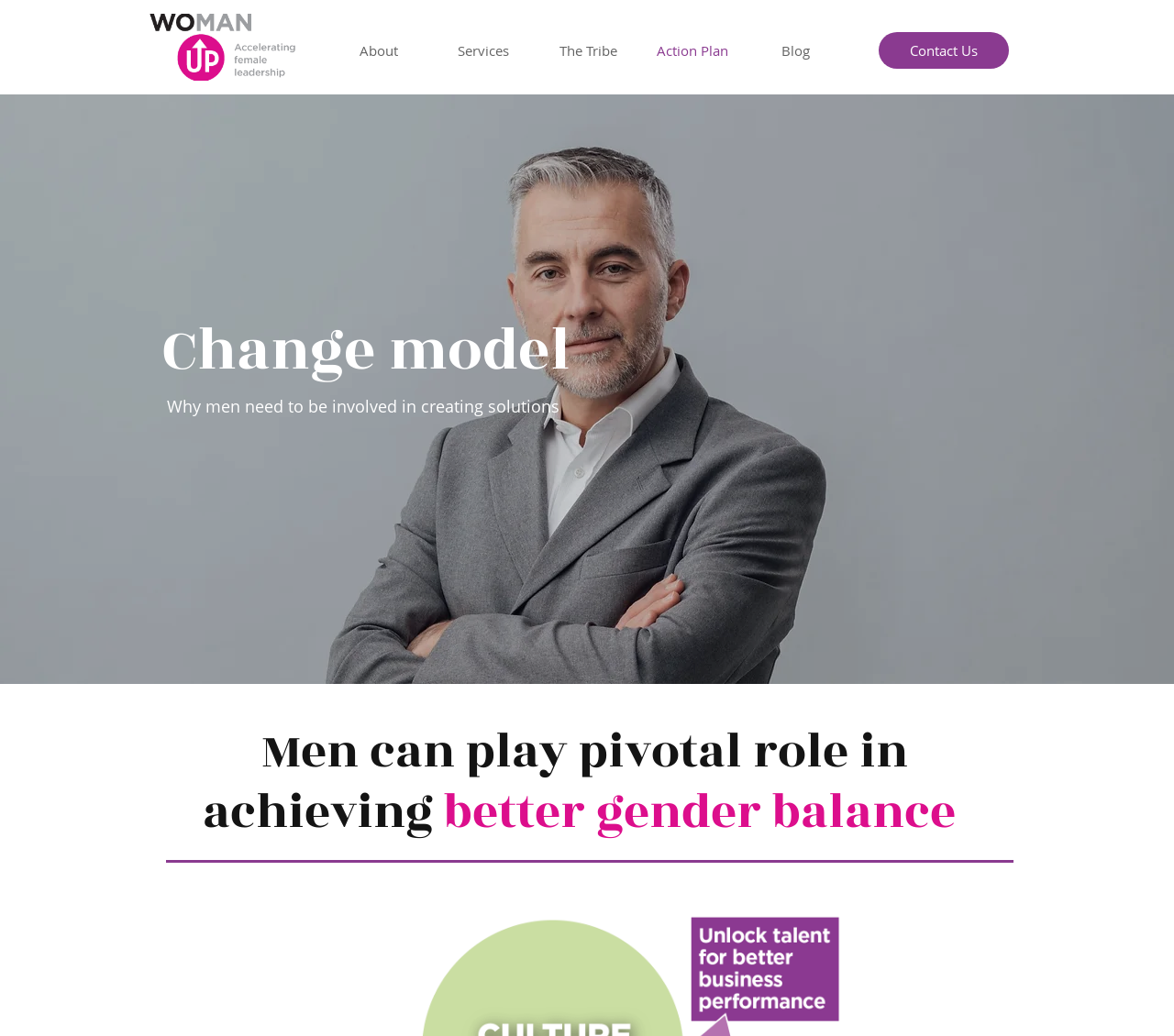Generate a comprehensive description of the contents of the webpage.

The webpage is about WomanUp, a business that accelerates female leadership. At the top left corner, there is a WomanUp logo, which is a clickable image linked to the website's homepage. Next to the logo, there is a navigation menu with five links: "About", "Services", "The Tribe", "Action Plan", and "Blog". These links are positioned horizontally, with "About" on the left and "Blog" on the right.

On the top right corner, there is a "Contact Us" link. Below the navigation menu, there is a large background image that spans the entire width of the page, depicting a professional setting.

The main content of the page is divided into two sections. The first section has a heading "Change model" and a paragraph of text that reads "Why men need to be involved in creating solutions". This section is positioned near the top center of the page.

The second section has a heading "Men can play pivotal role in achieving better gender balance" and is positioned below the first section, near the bottom center of the page.